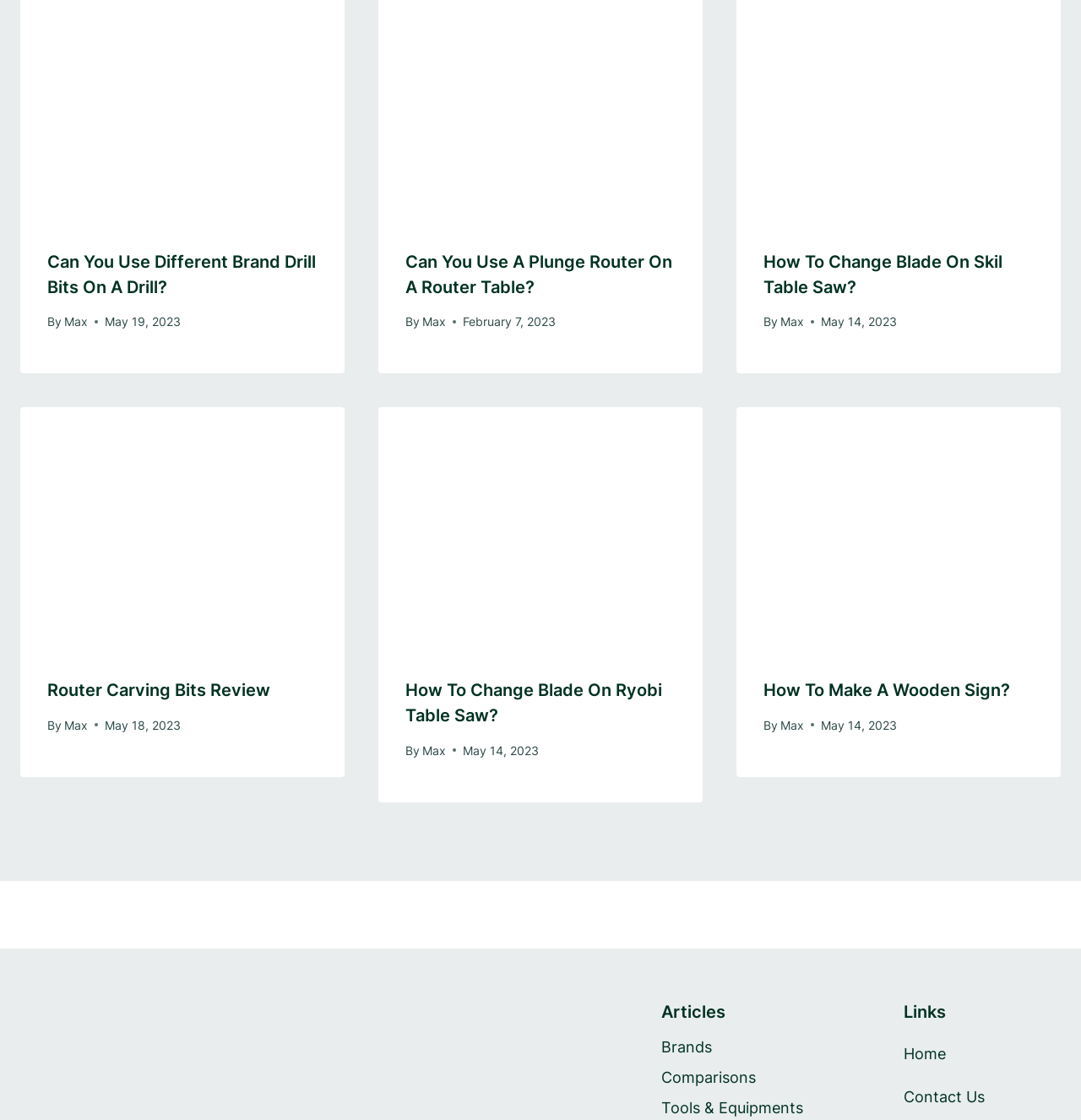What is the main topic of this webpage?
Refer to the image and respond with a one-word or short-phrase answer.

Woodworking